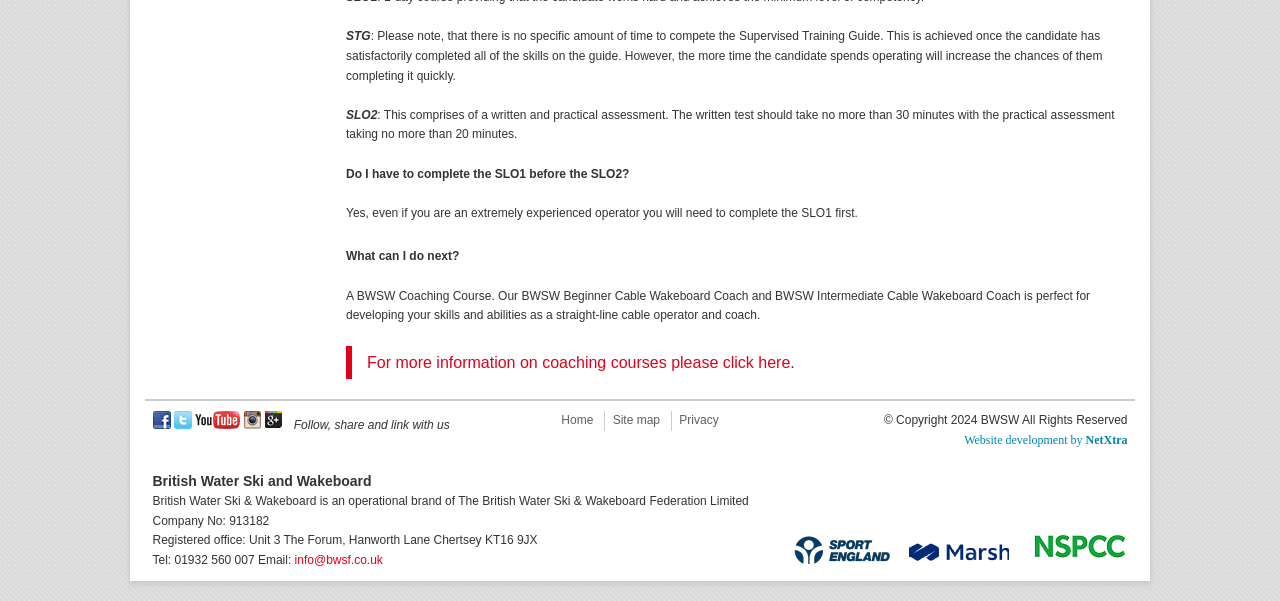Identify the bounding box coordinates of the region that needs to be clicked to carry out this instruction: "Click on 'info@bwsf.co.uk'". Provide these coordinates as four float numbers ranging from 0 to 1, i.e., [left, top, right, bottom].

[0.23, 0.92, 0.299, 0.944]